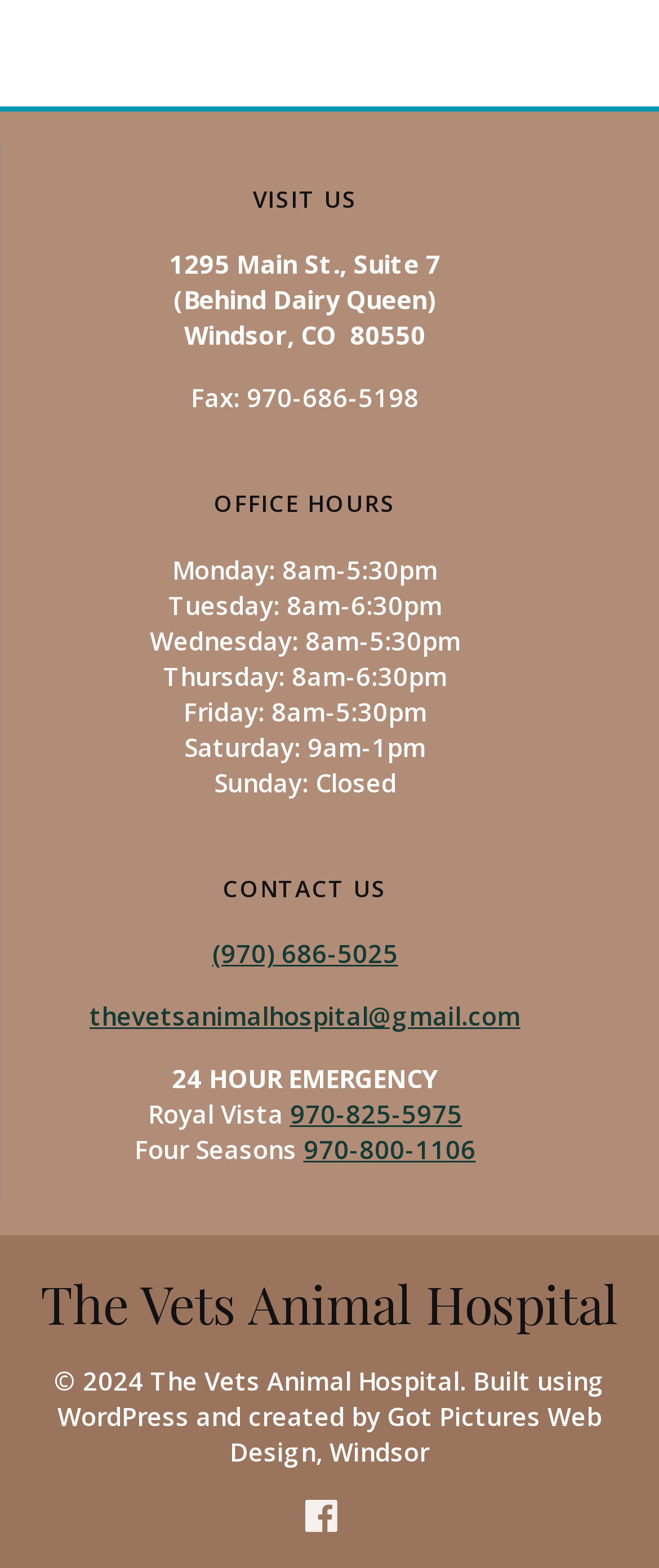Using the description: "(970) 686-5025", identify the bounding box of the corresponding UI element in the screenshot.

[0.322, 0.597, 0.604, 0.619]